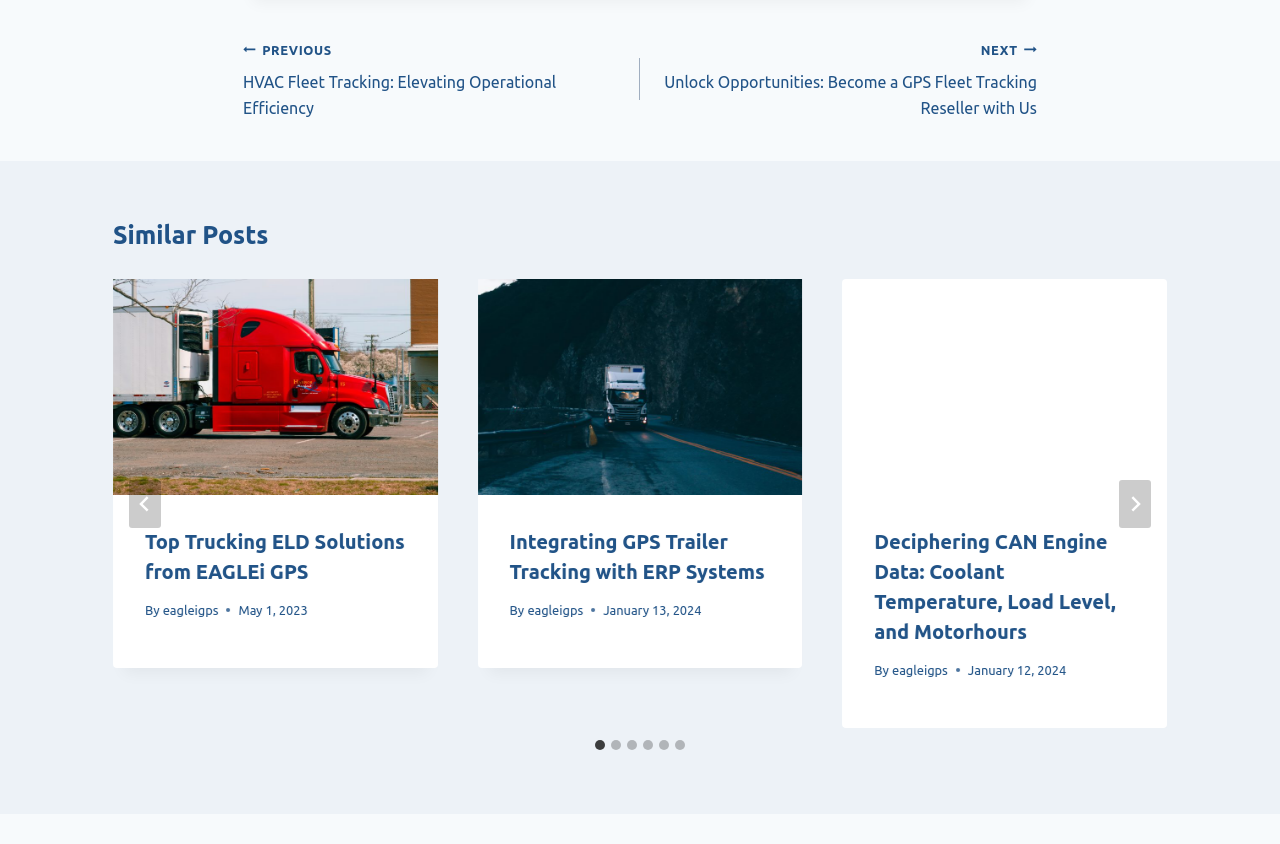What is the date of the third similar post?
Look at the image and construct a detailed response to the question.

I found the date of the third similar post by looking at the time element with the text 'January 12, 2024' inside the third tabpanel with the role description 'slide'.